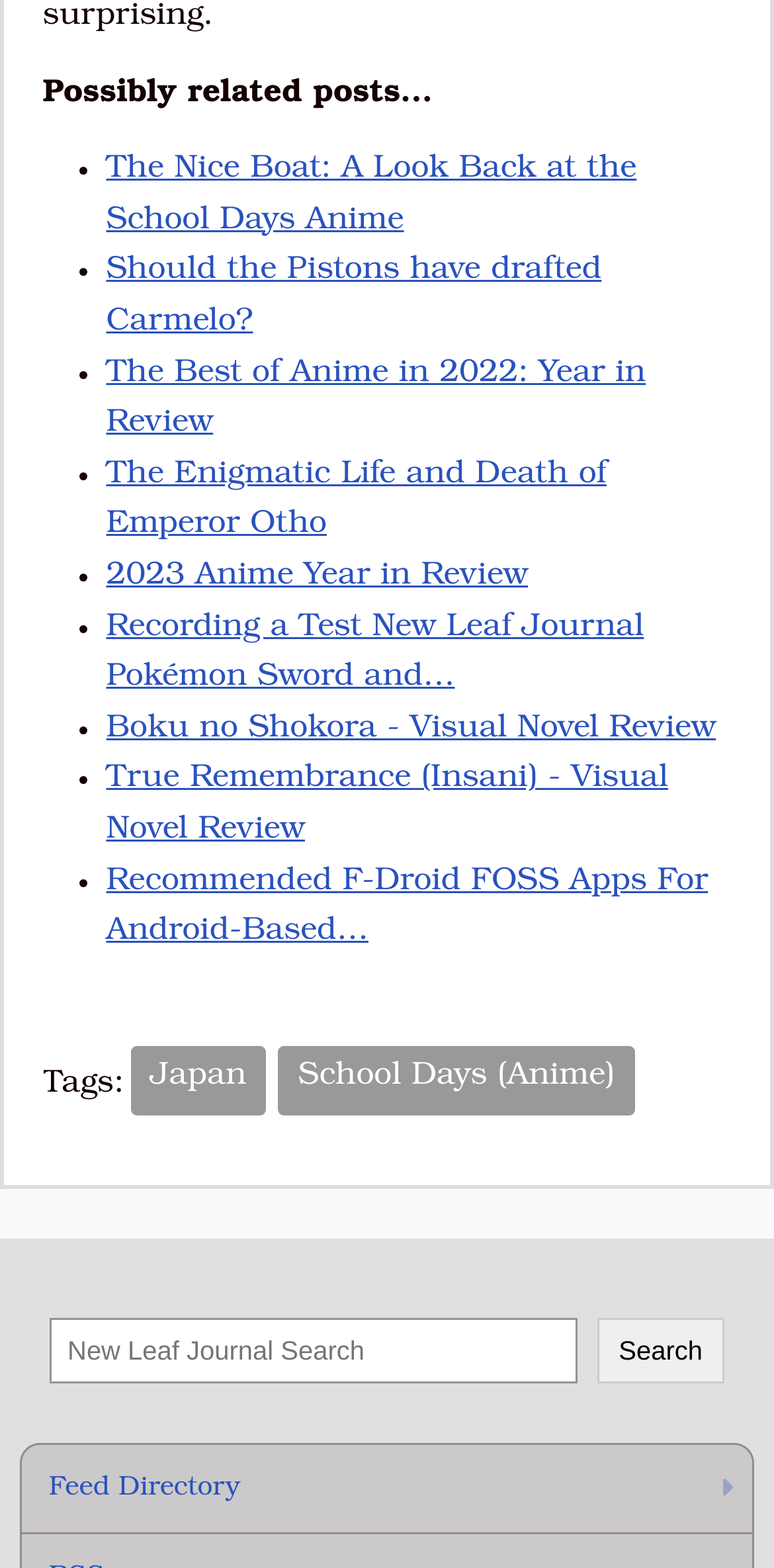Locate the bounding box coordinates of the element that should be clicked to execute the following instruction: "Go to the feed directory".

[0.028, 0.922, 0.972, 0.978]